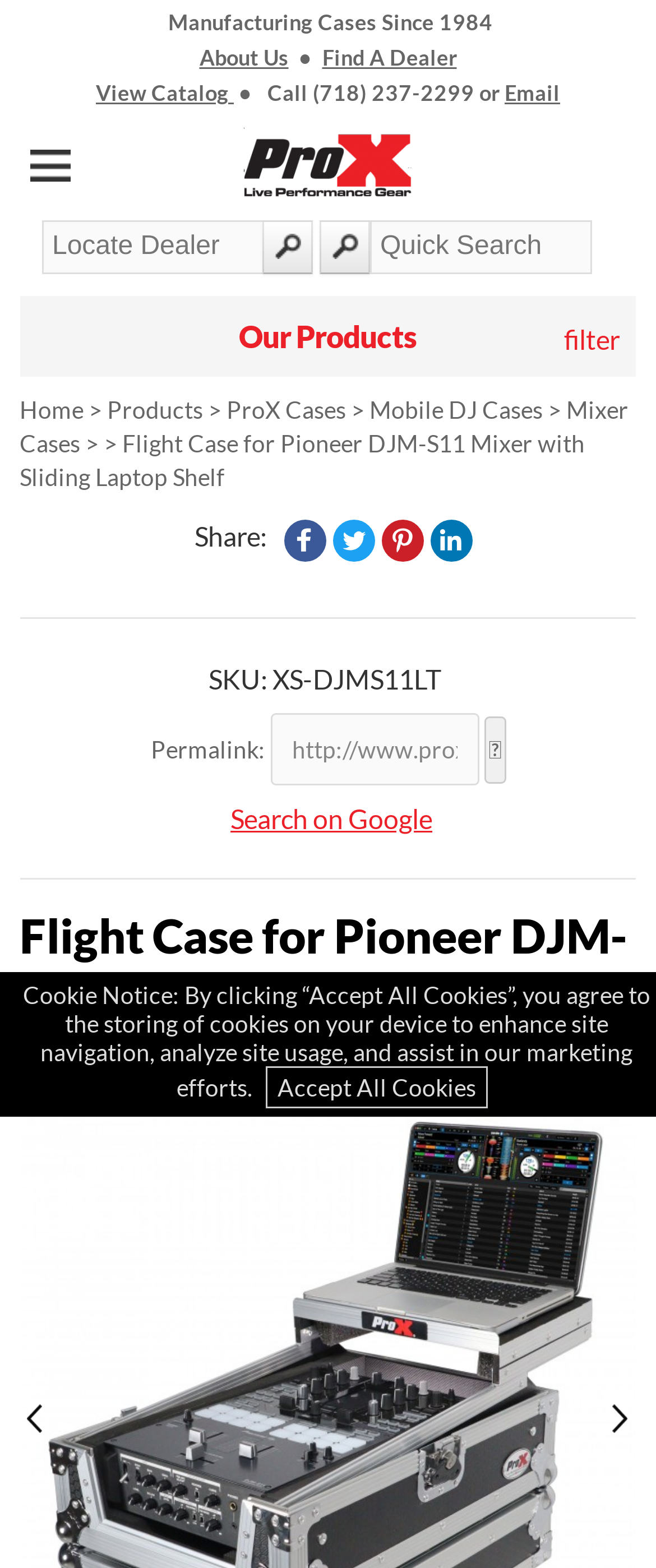Please indicate the bounding box coordinates of the element's region to be clicked to achieve the instruction: "View the catalog". Provide the coordinates as four float numbers between 0 and 1, i.e., [left, top, right, bottom].

[0.146, 0.051, 0.349, 0.068]